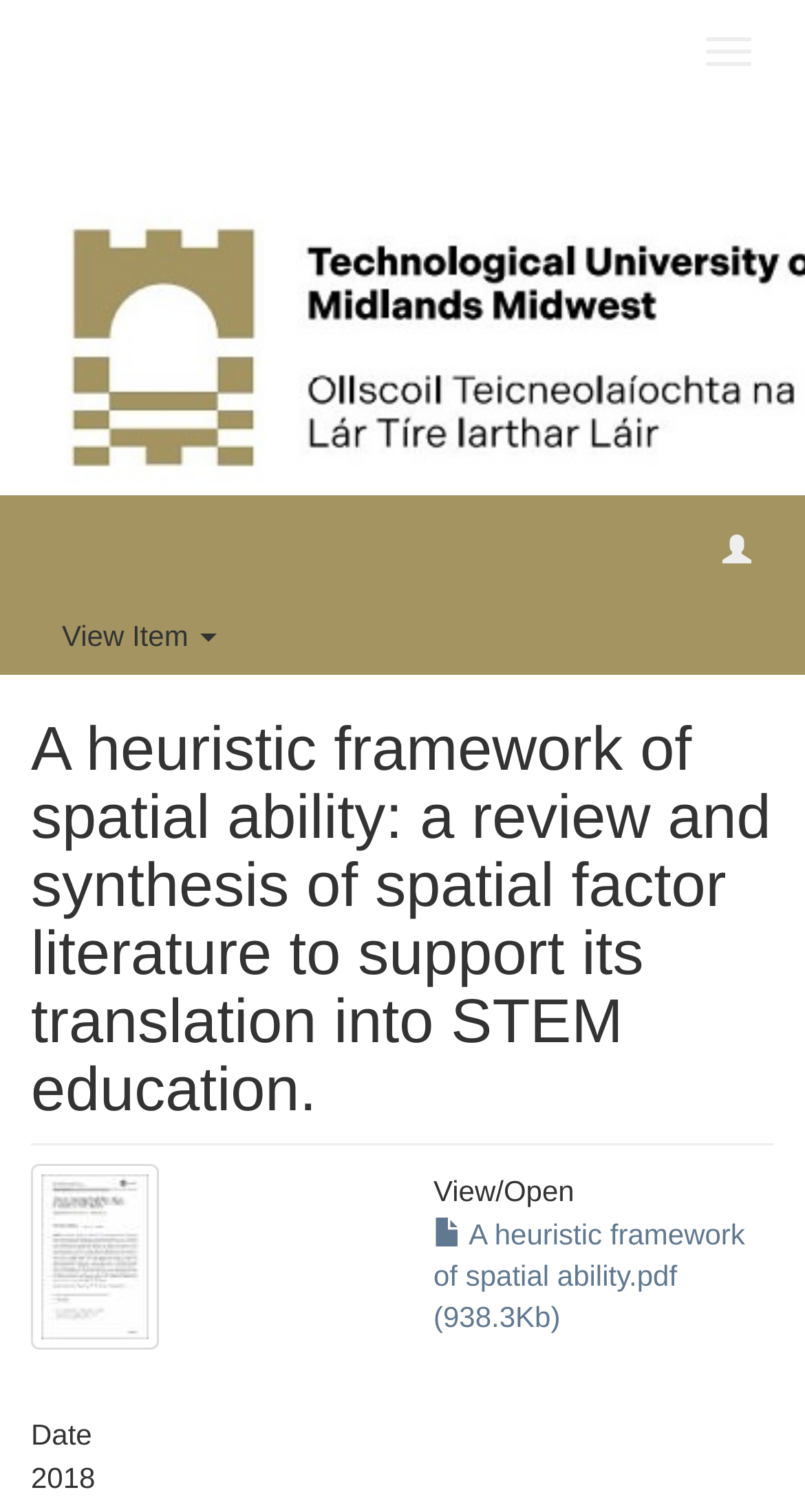Please respond to the question with a concise word or phrase:
What is the purpose of the button with the thumbnail?

View/Open